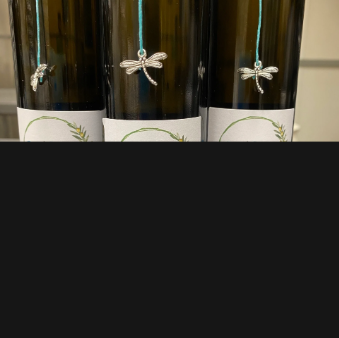List and describe all the prominent features within the image.

The image showcases a trio of wine bottles elegantly displayed side by side. Each bottle features a unique silver-toned dragonfly charm delicately hanging from a thin blue ribbon, adding a touch of whimsy and sophistication. The bottles themselves are sleek and dark, with minimalistic labels adorned with a subtle botanical design that hints at the contents within. This presentation may suggest that these are unique products, potentially part of a featured collection. The charming dragonfly accents enhance the visual appeal, making these bottles not only a delight to enjoy but also an attractive gift option.